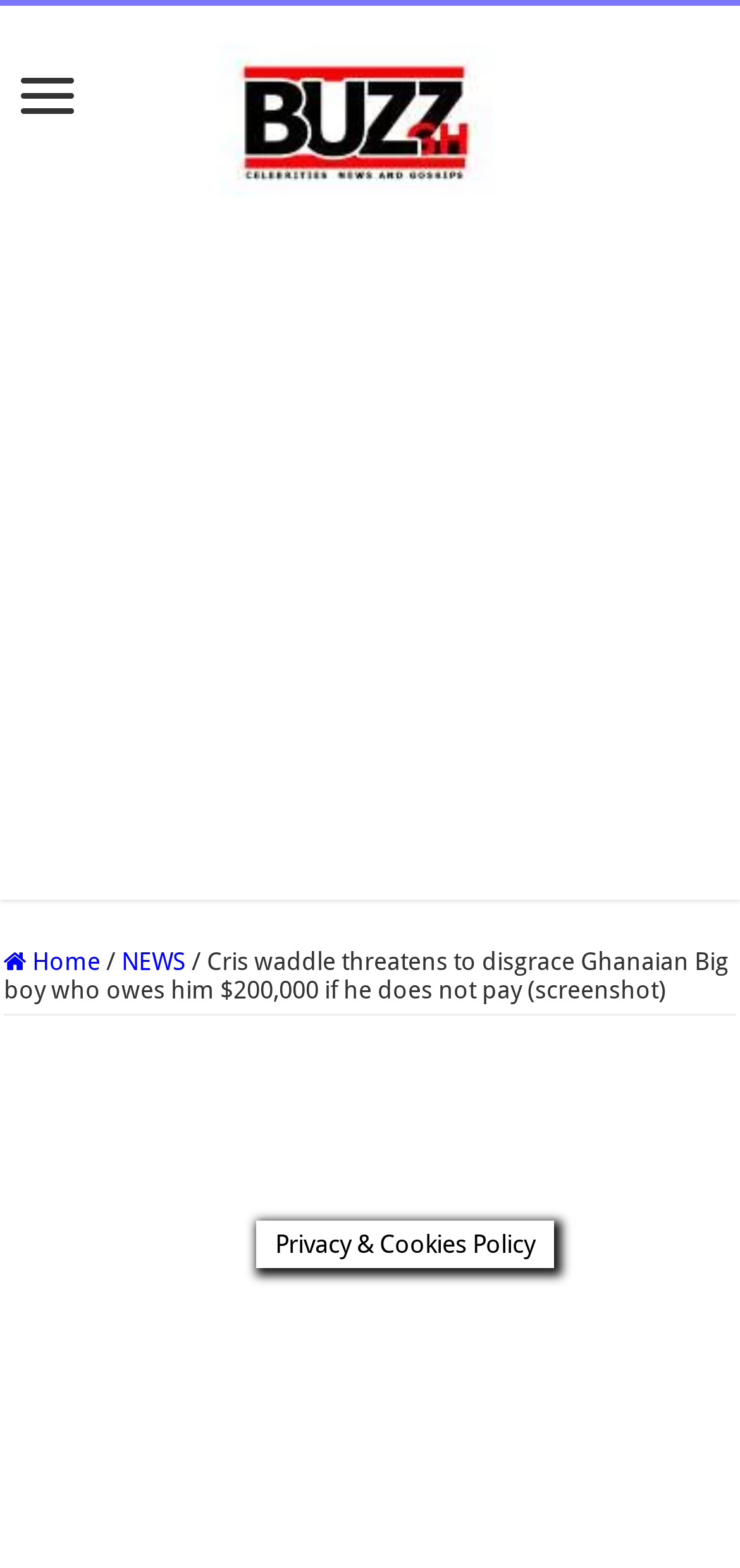Summarize the contents and layout of the webpage in detail.

The webpage appears to be a news article or blog post. At the top, there is a heading that reads "Buzzgh", which is also accompanied by an image with the same name. Below the heading, there are several links, including "Home" and "NEWS", separated by a forward slash. 

The main content of the webpage is a news article with the title "Cris waddle threatens to disgrace Ghanaian Big boy who owes him $200,000 if he does not pay (screenshot)". The article is positioned below the links and takes up most of the webpage. 

At the bottom of the webpage, there is a notice about "Privacy & Cookies Policy". There is also a small link at the top left corner of the webpage, but its purpose is unclear.